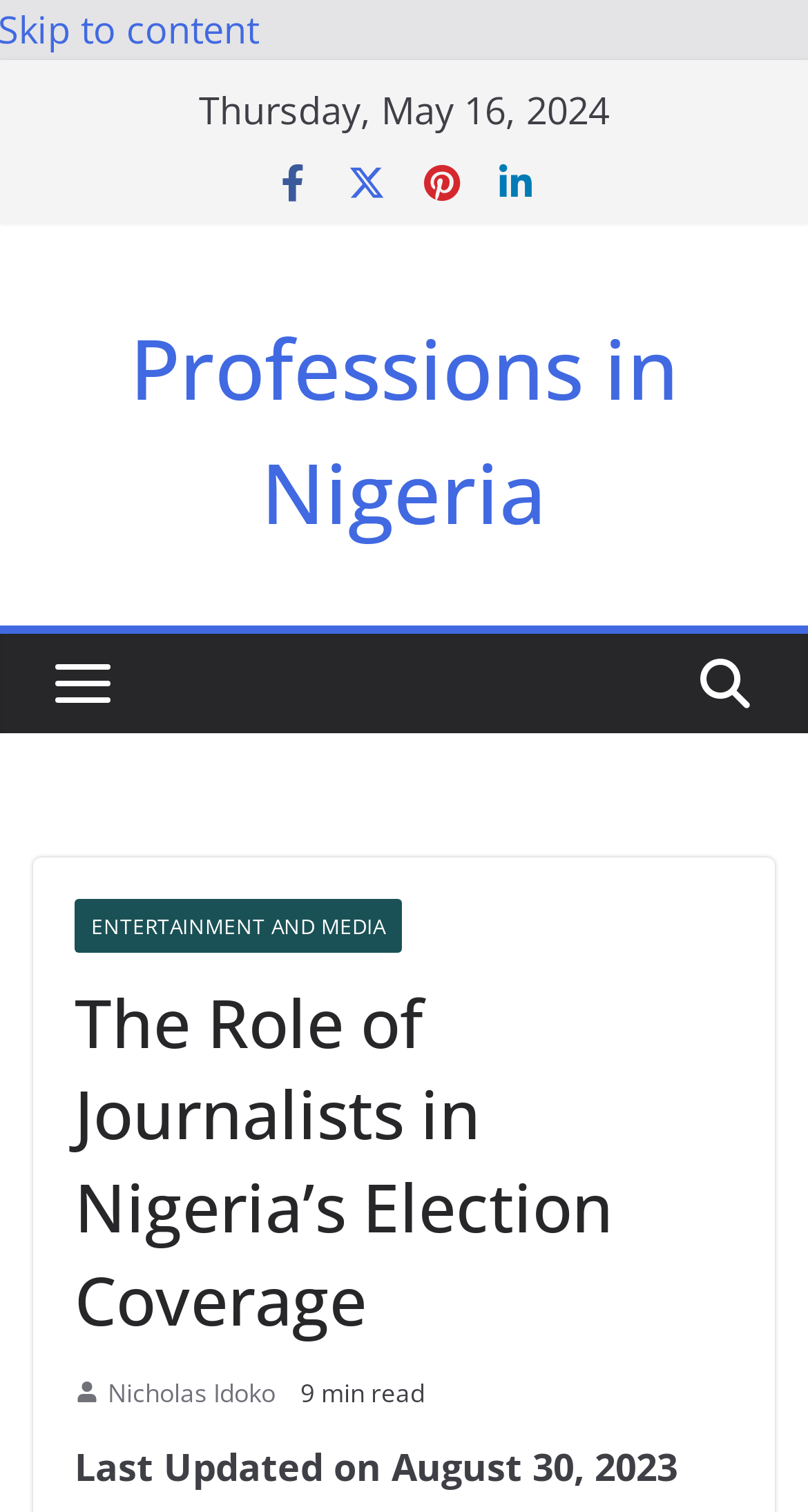Can you specify the bounding box coordinates for the region that should be clicked to fulfill this instruction: "Click on Twitter".

[0.428, 0.106, 0.479, 0.134]